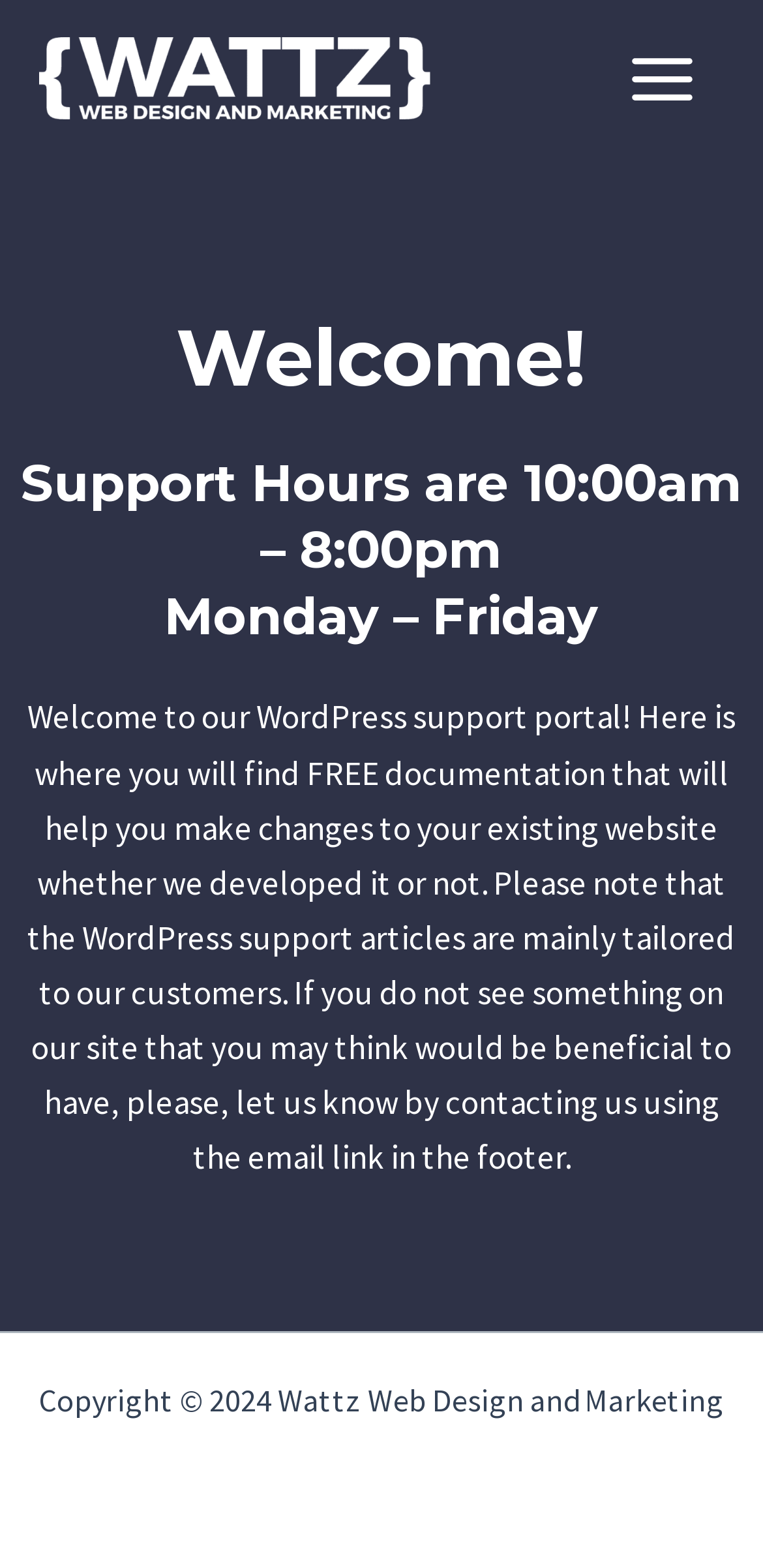Based on the visual content of the image, answer the question thoroughly: What is the support hours of Wattz Web Design and Marketing?

I found the support hours by looking at the second heading element which says 'Support Hours are 10:00am – 8:00pm Monday – Friday'.